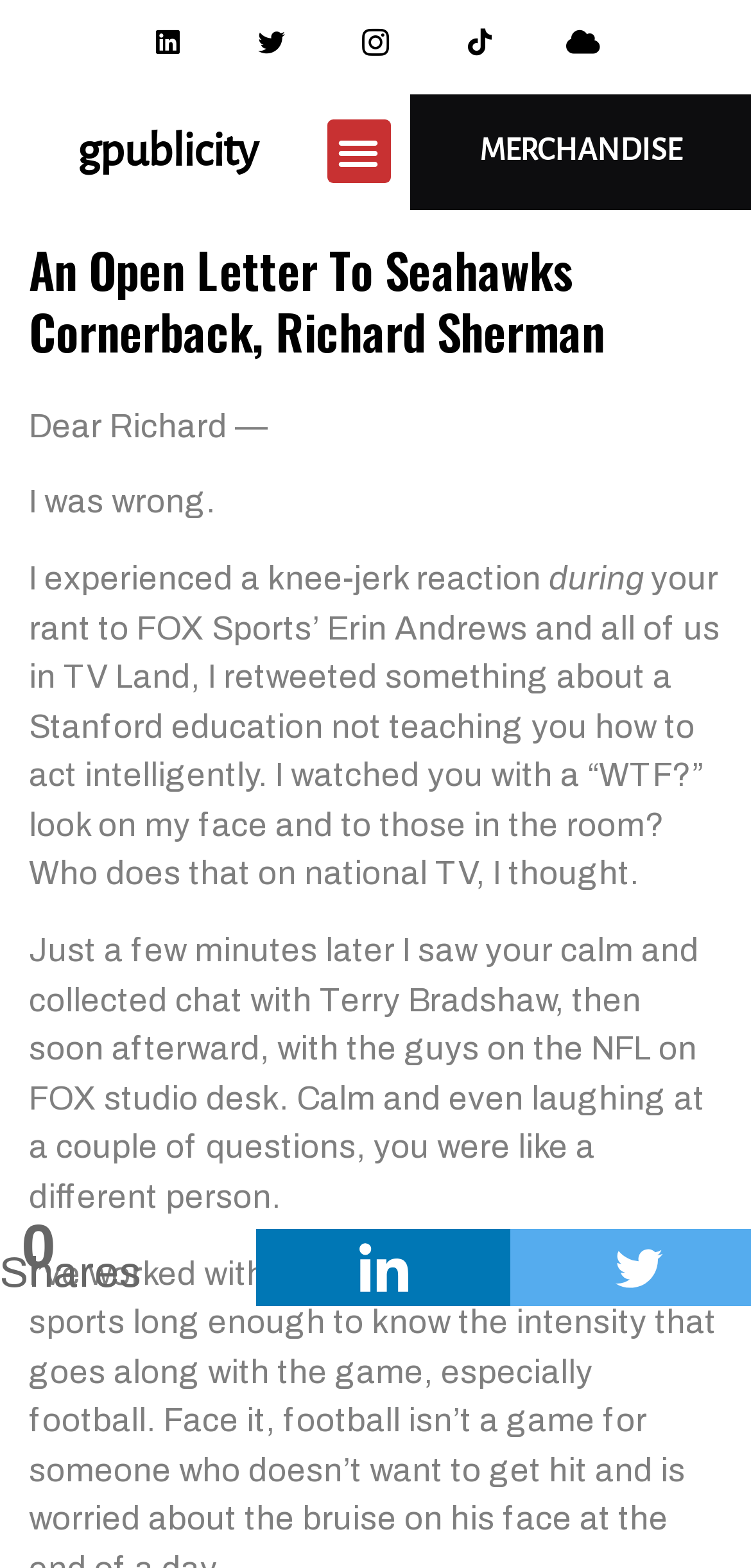Please determine the heading text of this webpage.

An Open Letter To Seahawks Cornerback, Richard Sherman